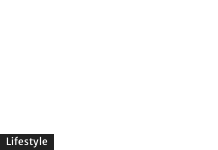With reference to the image, please provide a detailed answer to the following question: What type of content is the button likely to direct users to?

The caption implies that the button is a navigational element that directs users to content related to lifestyle topics, which may include articles on health, beauty, wellness, fashion, and other aspects associated with daily living and personal style.